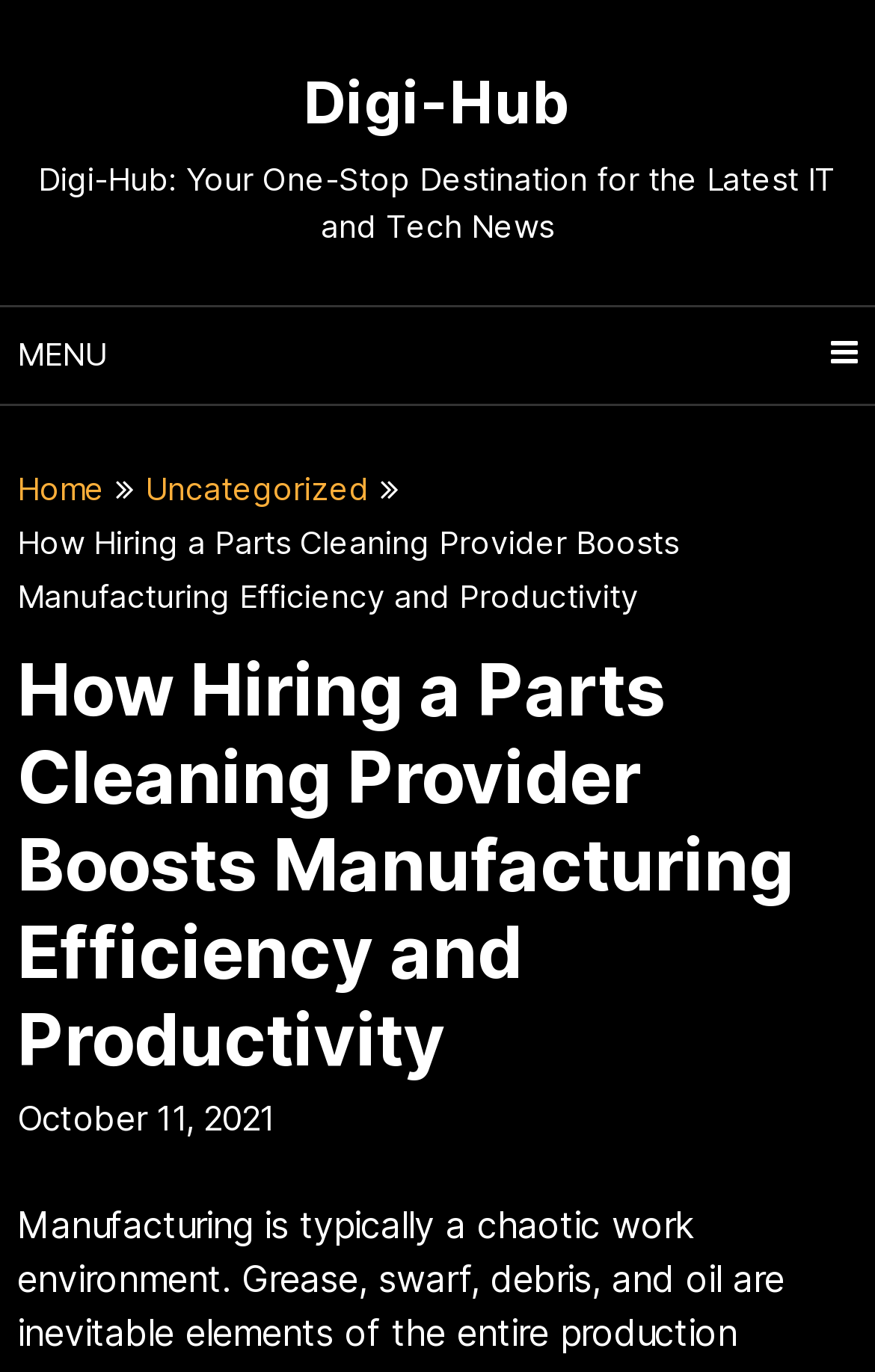Using the provided description: "Menu", find the bounding box coordinates of the corresponding UI element. The output should be four float numbers between 0 and 1, in the format [left, top, right, bottom].

[0.0, 0.224, 1.0, 0.291]